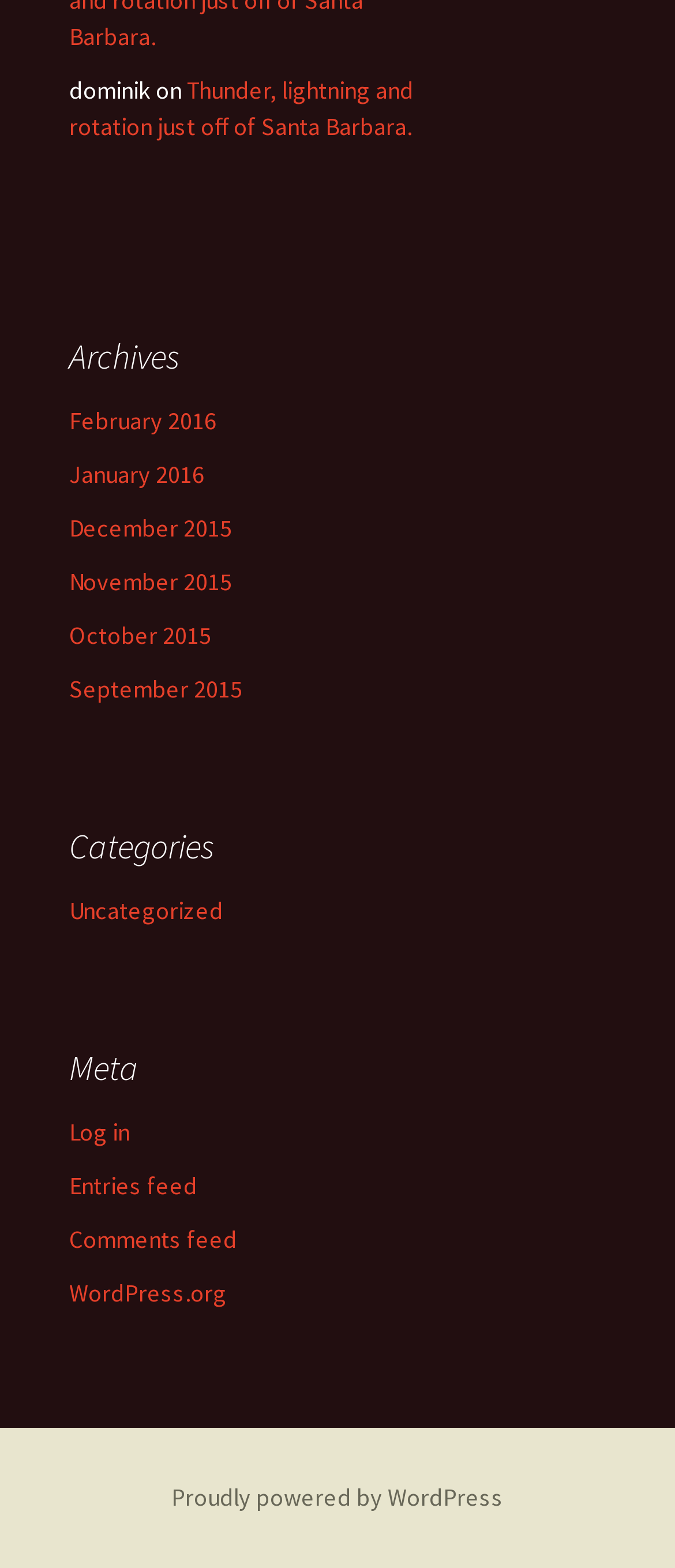Please specify the bounding box coordinates of the element that should be clicked to execute the given instruction: 'view archives'. Ensure the coordinates are four float numbers between 0 and 1, expressed as [left, top, right, bottom].

[0.103, 0.213, 0.628, 0.241]